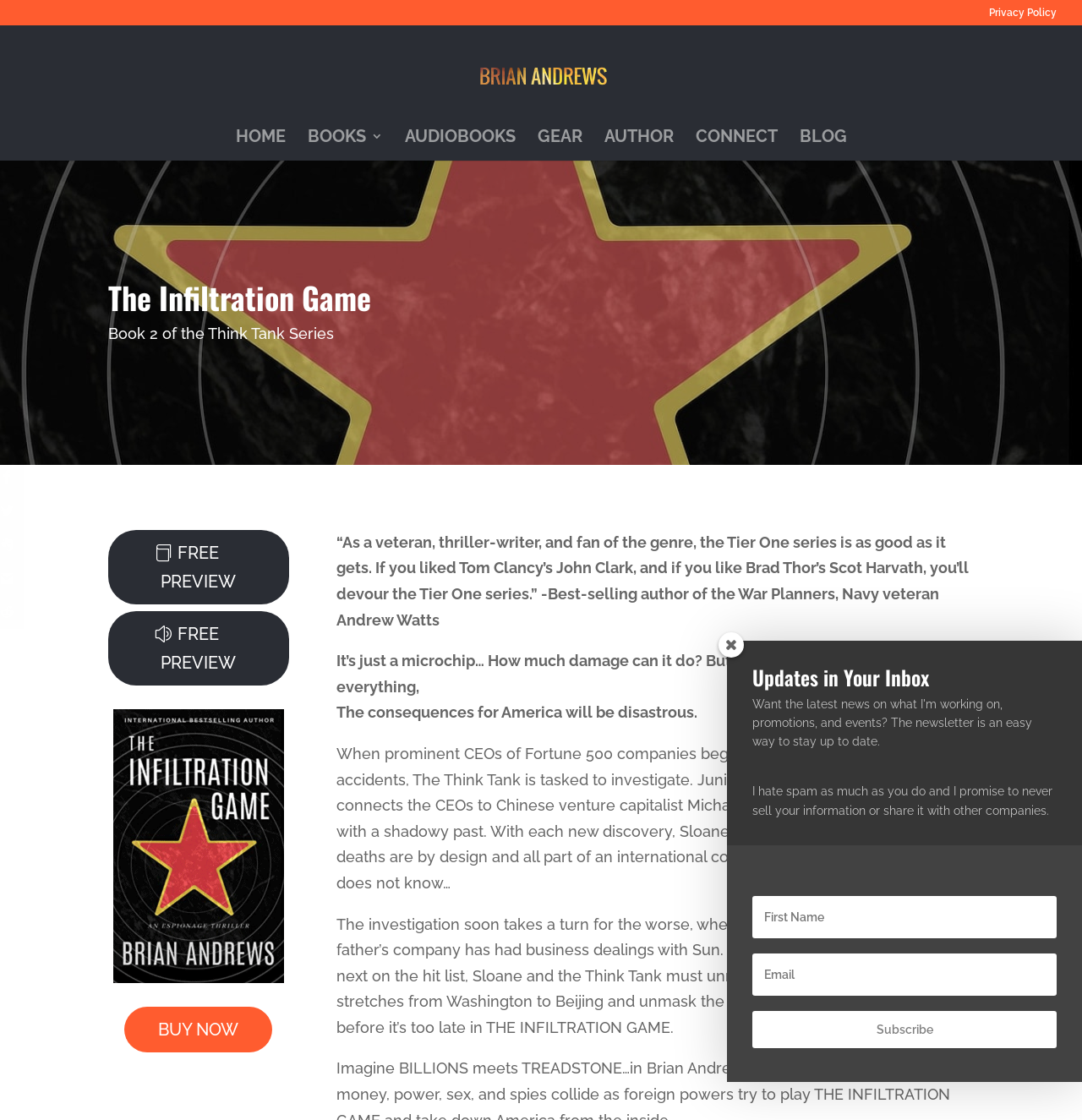What is the purpose of the form at the bottom of the webpage? From the image, respond with a single word or brief phrase.

To subscribe to updates